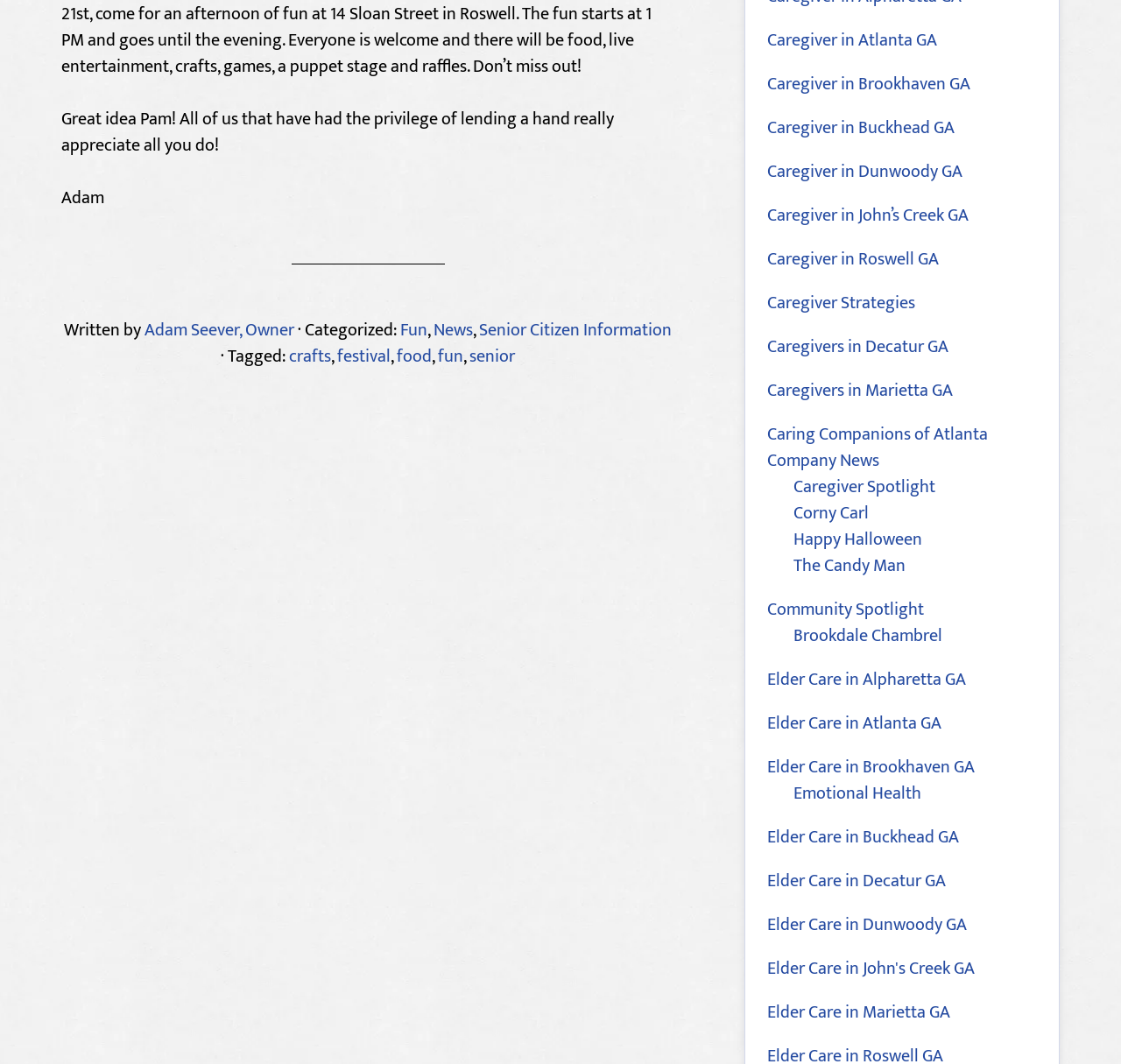What is the author of the article? Using the information from the screenshot, answer with a single word or phrase.

Adam